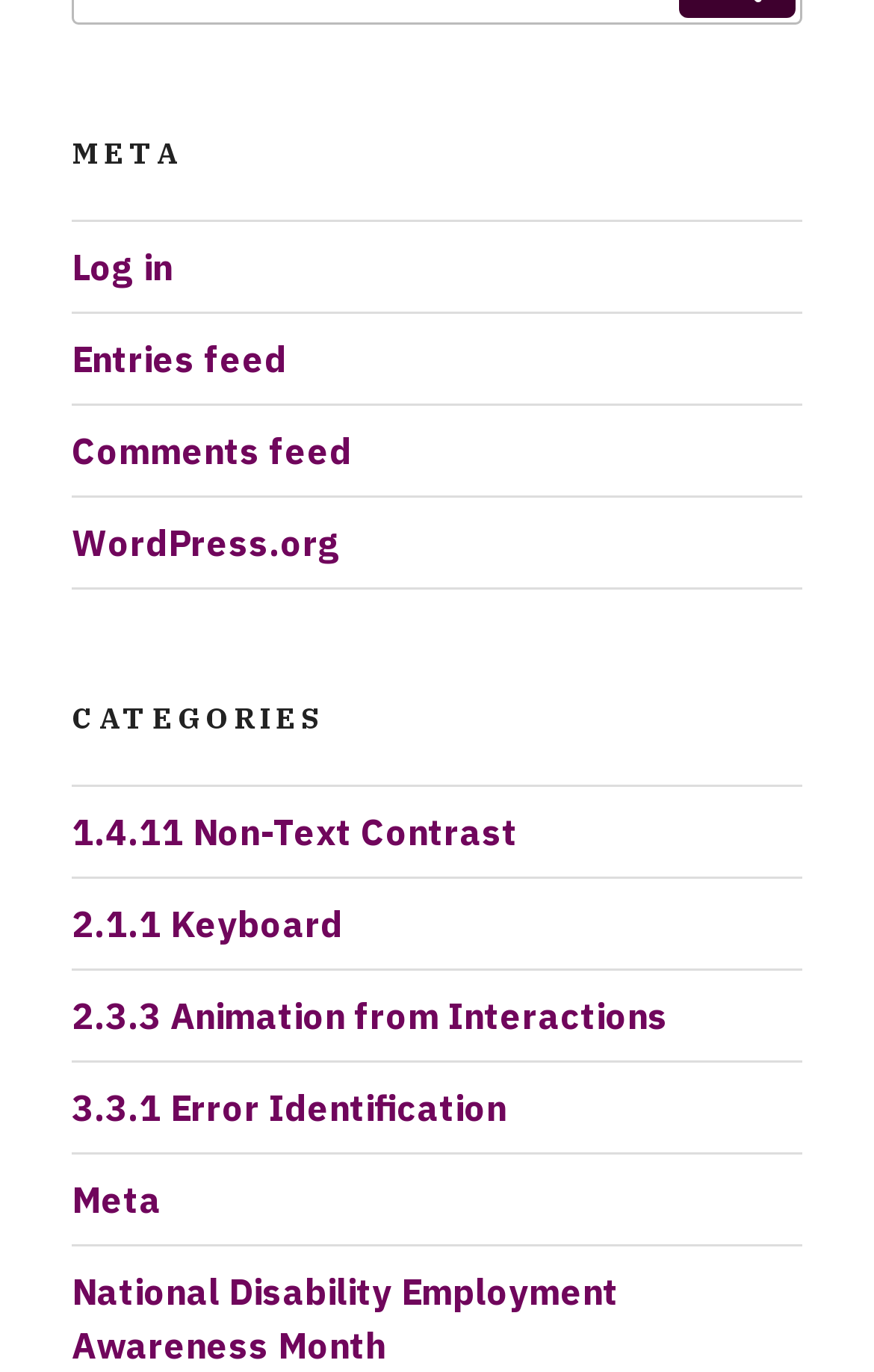Identify the bounding box coordinates for the region to click in order to carry out this instruction: "read about National Disability Employment Awareness Month". Provide the coordinates using four float numbers between 0 and 1, formatted as [left, top, right, bottom].

[0.082, 0.925, 0.708, 0.997]